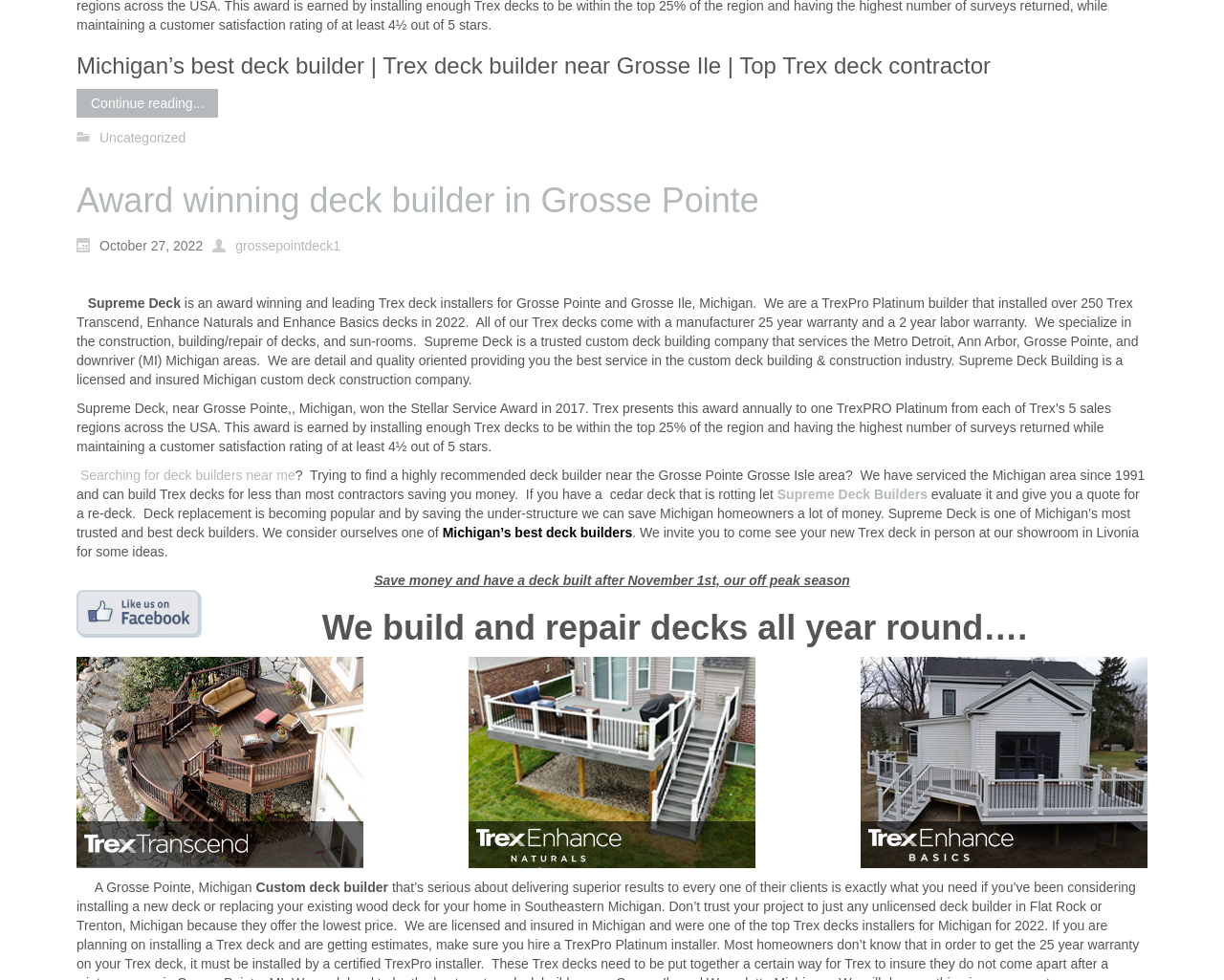Determine the bounding box coordinates in the format (top-left x, top-left y, bottom-right x, bottom-right y). Ensure all values are floating point numbers between 0 and 1. Identify the bounding box of the UI element described by: My Account

None